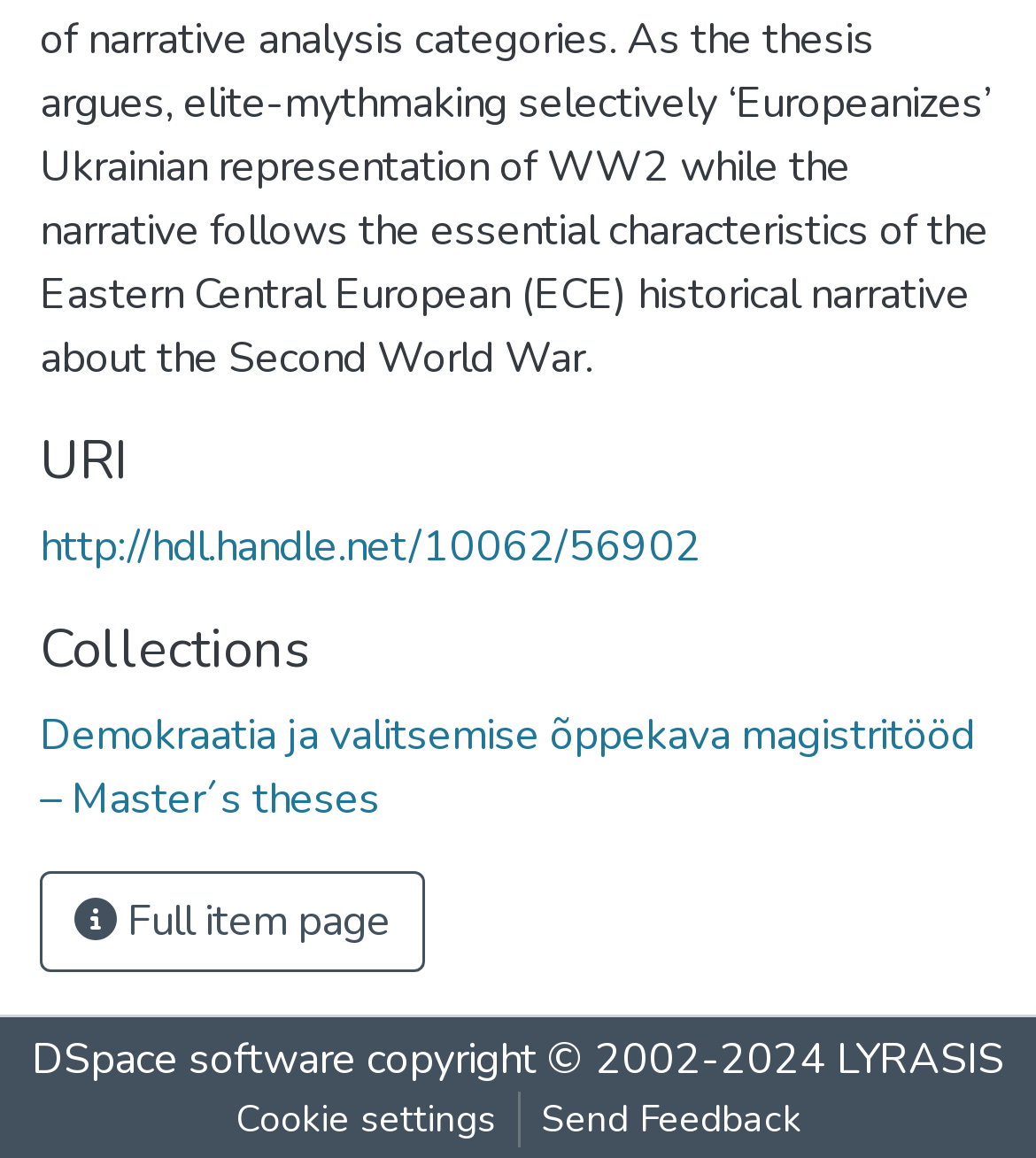What is the name of the collection?
From the screenshot, supply a one-word or short-phrase answer.

Demokraatia ja valitsemise õppekava magistritööd